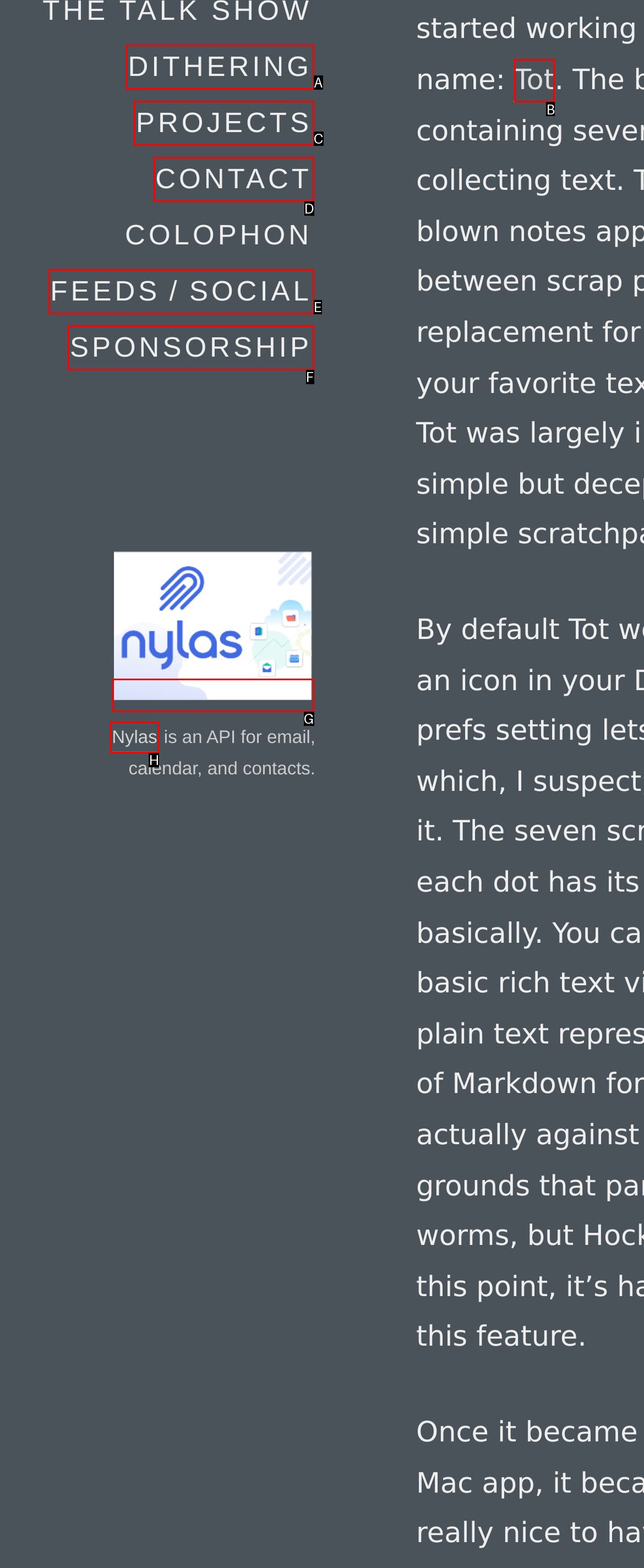Determine the HTML element that best aligns with the description: Dithering
Answer with the appropriate letter from the listed options.

A